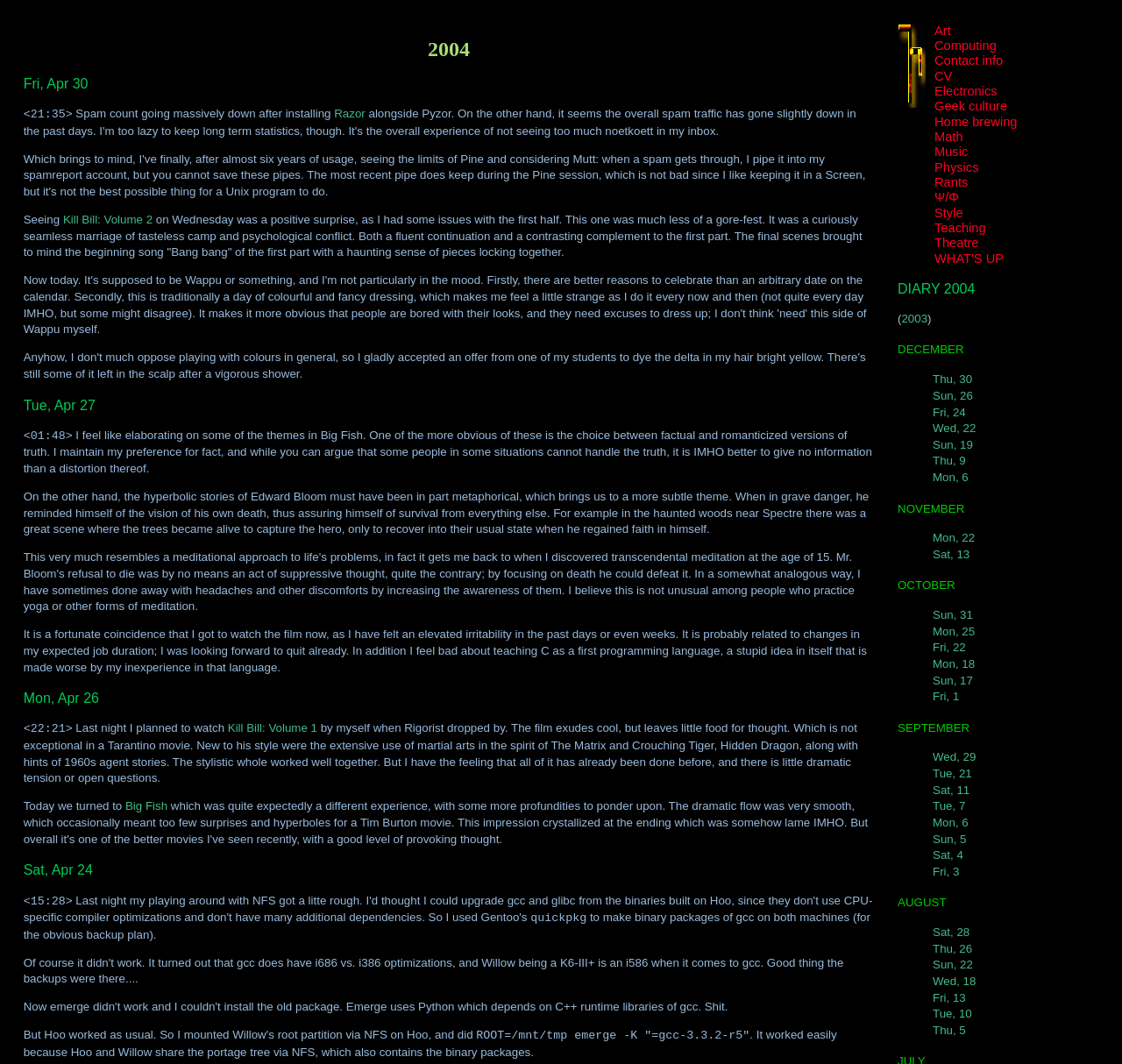Show the bounding box coordinates for the HTML element as described: "Teaching".

[0.833, 0.208, 0.879, 0.221]